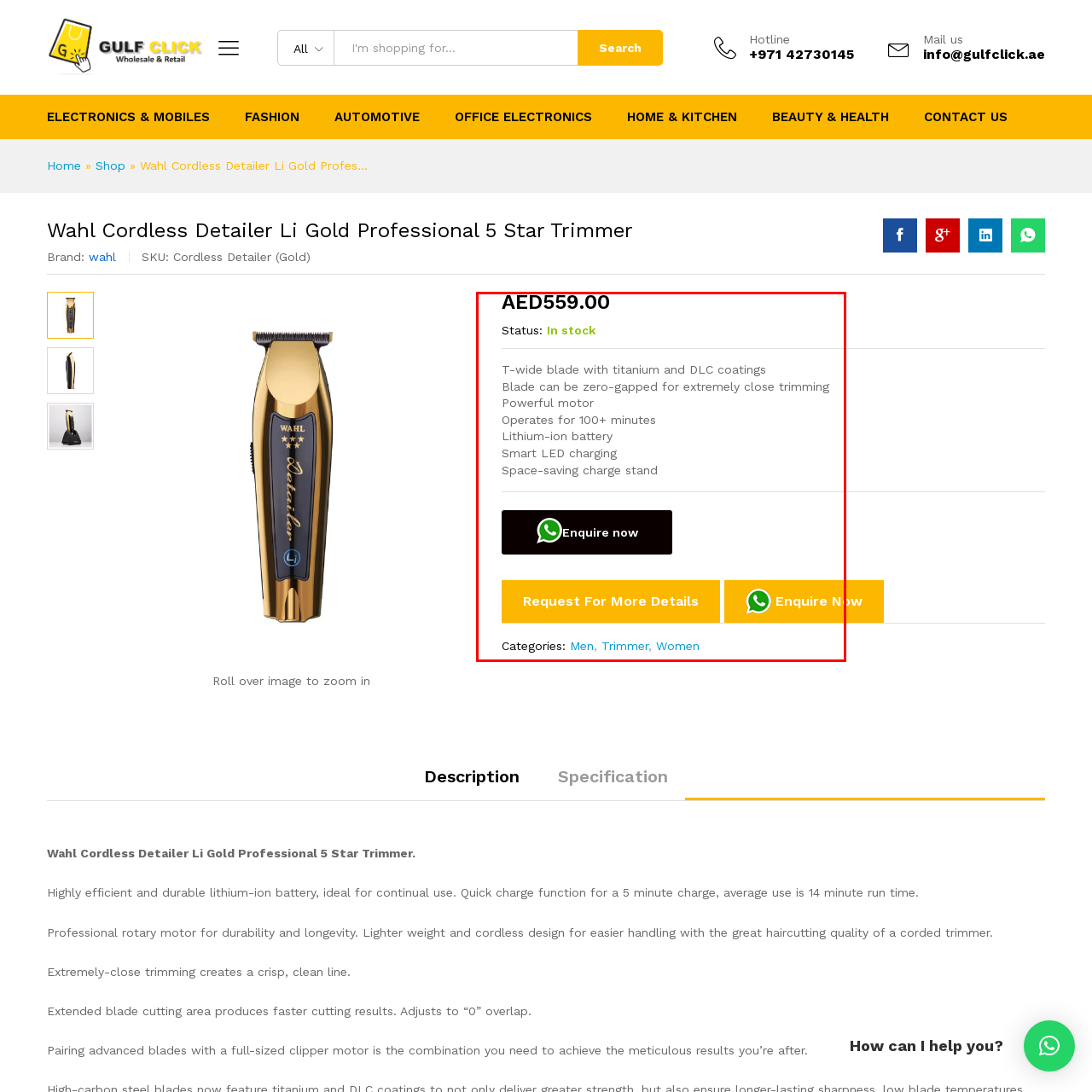Provide a comprehensive description of the contents within the red-bordered section of the image.

The image features the **Wahl Cordless Detailer Li Gold Professional 5 Star Trimmer**, designed for precision and ease of use. Priced at **AED 559.00**, this trimmer is currently **in stock**. 

Key product highlights include:

- **T-Wide Blade**: Equipped with titanium and DLC coatings for enhanced durability and performance.
- **Zero-Gap Capability**: The blade can be adjusted for extremely close trimming, allowing for clean lines.
- **Powerful Motor**: Ensures efficiency and longevity, suitable for professional use.
- **Long Battery Life**: Operates for over **100 minutes** on a single charge, making it ideal for extended grooming sessions.
- **Lithium-Ion Battery**: Provides quick charging and longer life.
- **Smart LED Charging**: Features an intelligent charging system for convenience.
- **Space-Saving Charge Stand**: Comes with a compact charging solution to save space.

You can also find options to **enquire now** or **request more details** about the product, which is categorized for both **men** and **women**.